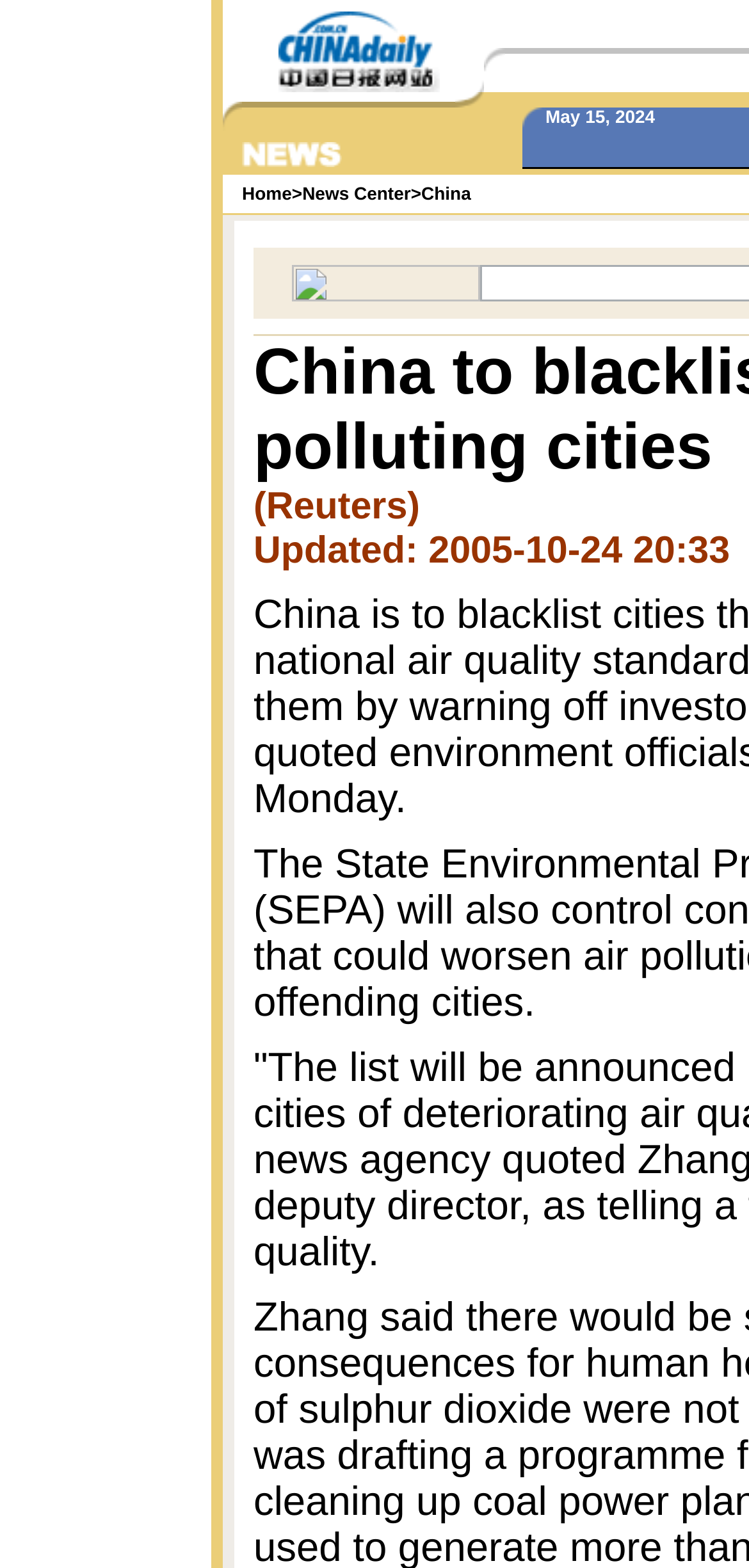Give a full account of the webpage's elements and their arrangement.

The webpage appears to be a news article about China blacklisting worst-polluting cities. At the top, there is a title "China to blacklist worst-polluting cities" which is also the meta description. 

Below the title, there are several images and links arranged in a table-like structure. The images are scattered throughout the page, with some of them being small icons and others being larger. There are at least 20 images on the page, many of which are clustered together in the top half of the page.

On the left side of the page, there is a column of images and links, including a link to "News Center" and another to "China". These links are situated near the top of the page.

In the main content area, there are several sections of text, although the exact content is not specified. The text is arranged in a series of table cells, with some cells containing images and others containing links.

At the bottom of the page, there are more images and links, including some that appear to be related to navigation or further reading. Overall, the page has a complex layout with many visual elements, but the main focus appears to be on the news article about China's environmental policies.